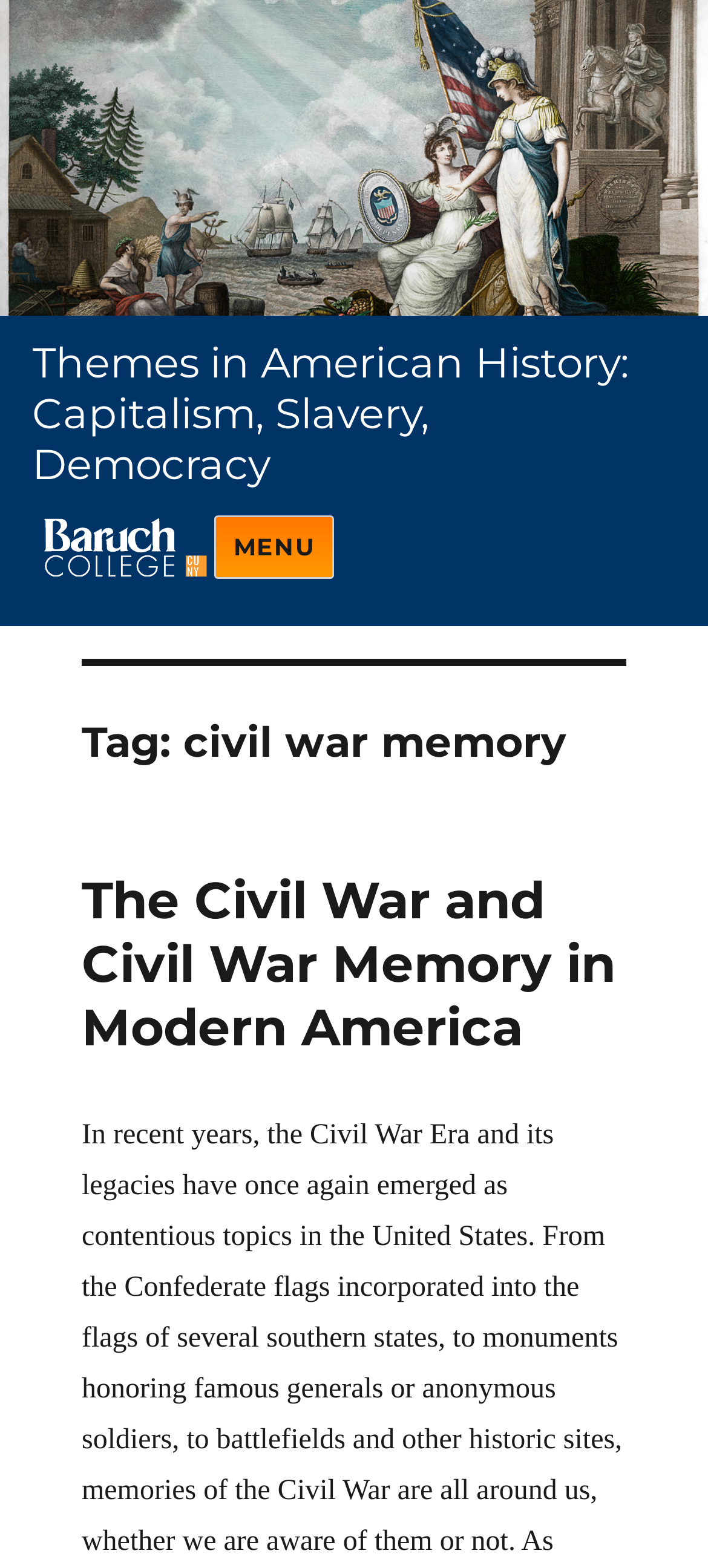Provide a brief response in the form of a single word or phrase:
What is the logo on the top left corner?

Baruch College